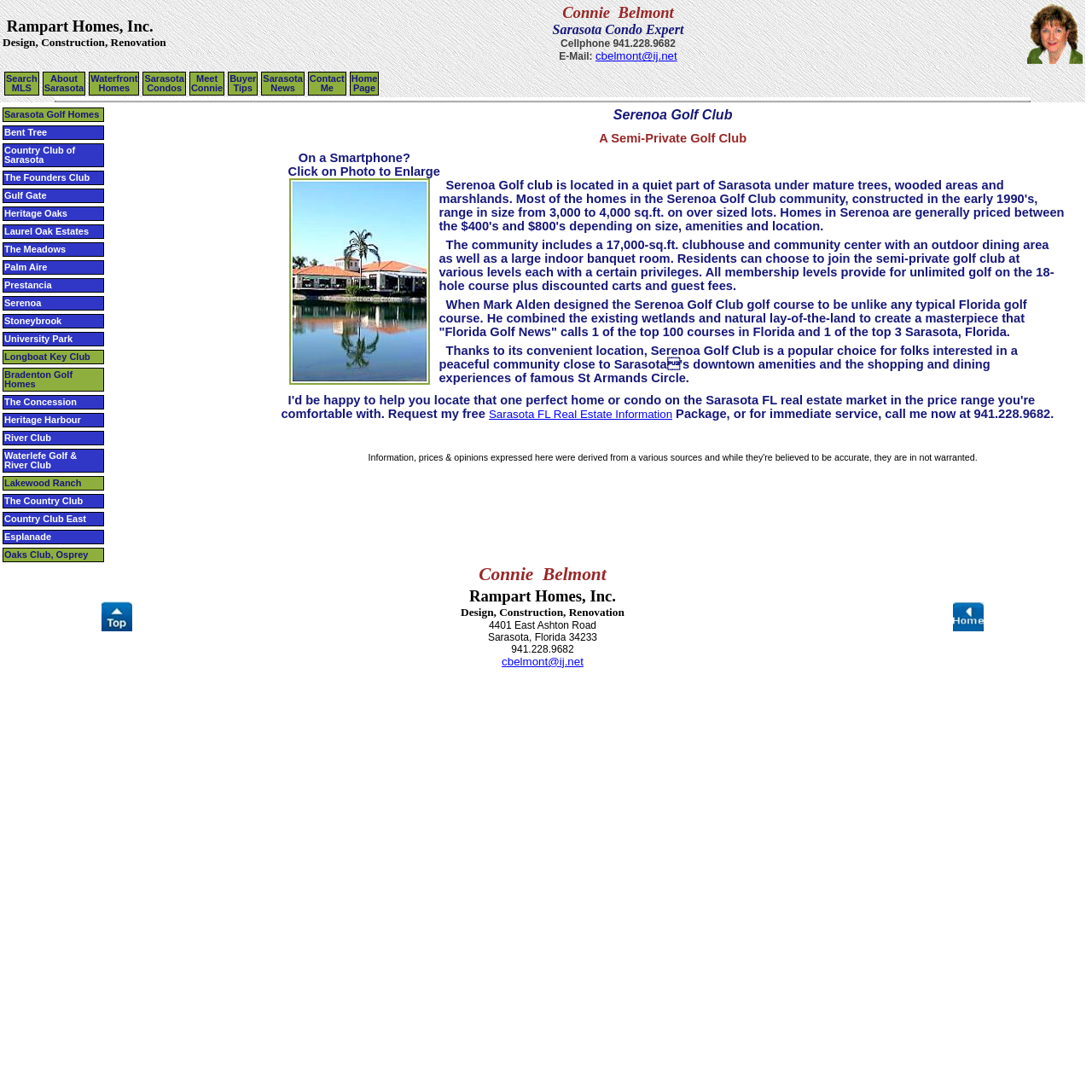Provide the bounding box coordinates in the format (top-left x, top-left y, bottom-right x, bottom-right y). All values are floating point numbers between 0 and 1. Determine the bounding box coordinate of the UI element described as: alt="Sarasota FL real estate"

[0.872, 0.569, 0.9, 0.58]